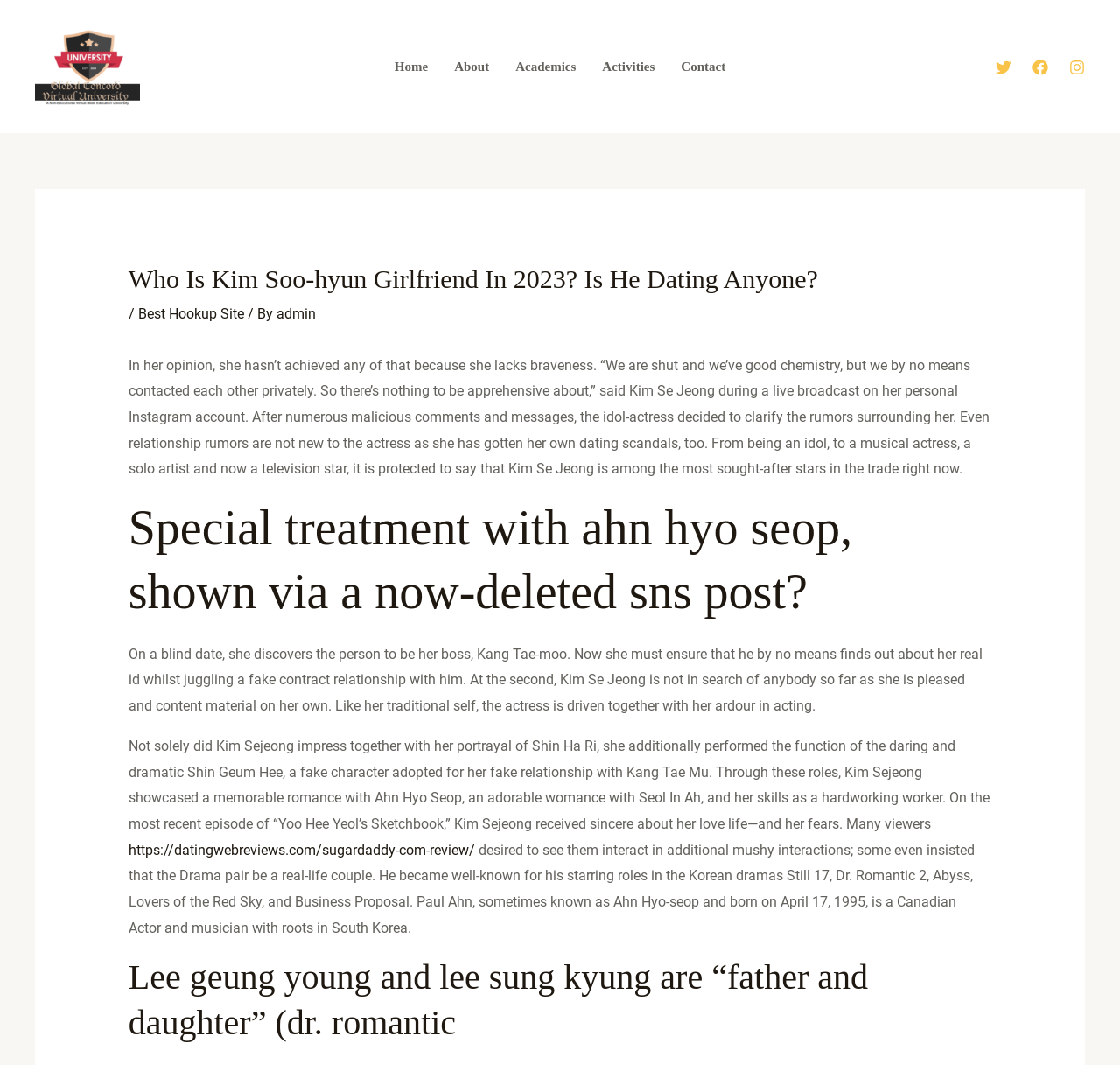What is the name of the drama mentioned?
Using the screenshot, give a one-word or short phrase answer.

Business Proposal